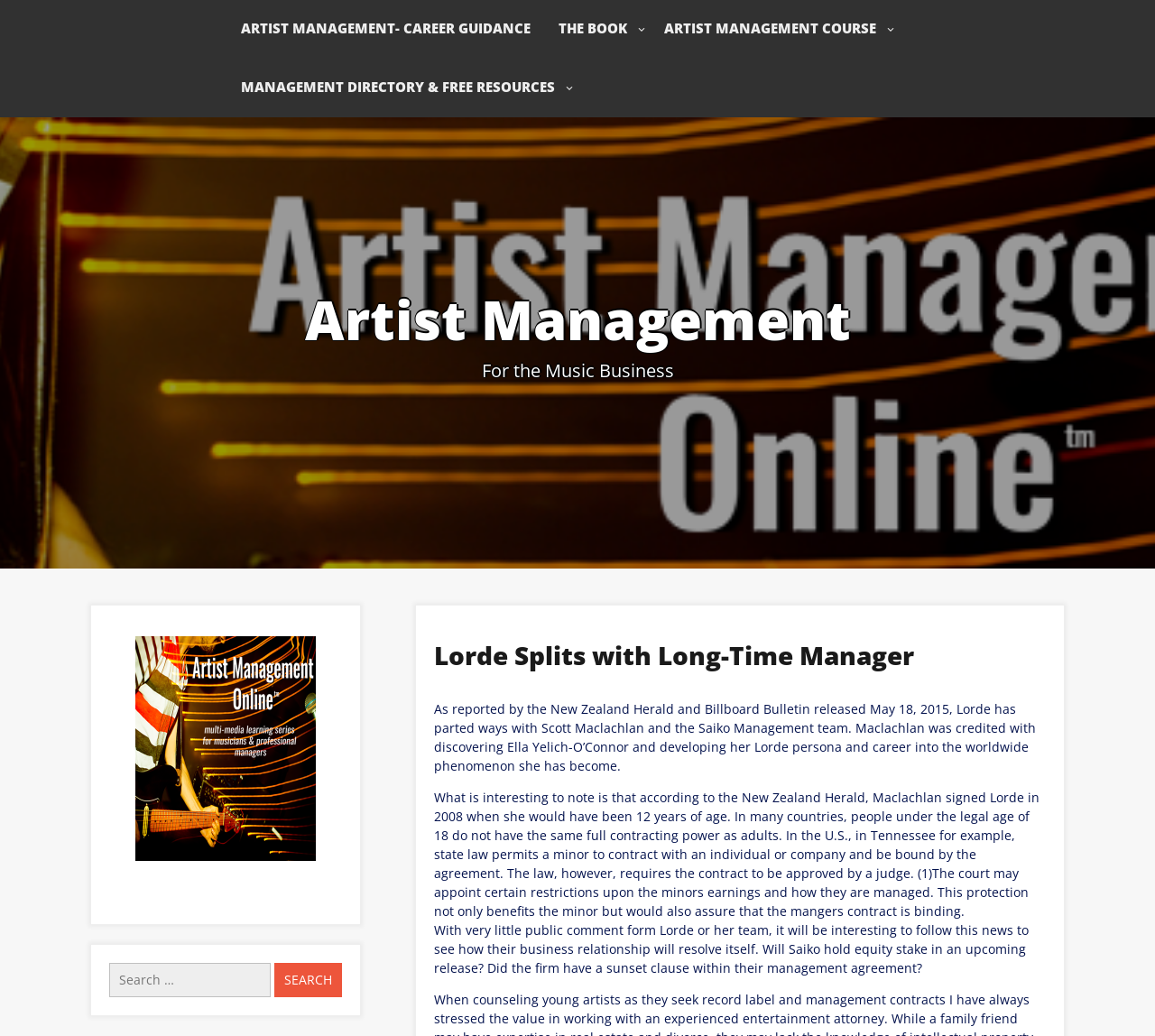Please locate and generate the primary heading on this webpage.

Lorde Splits with Long-Time Manager